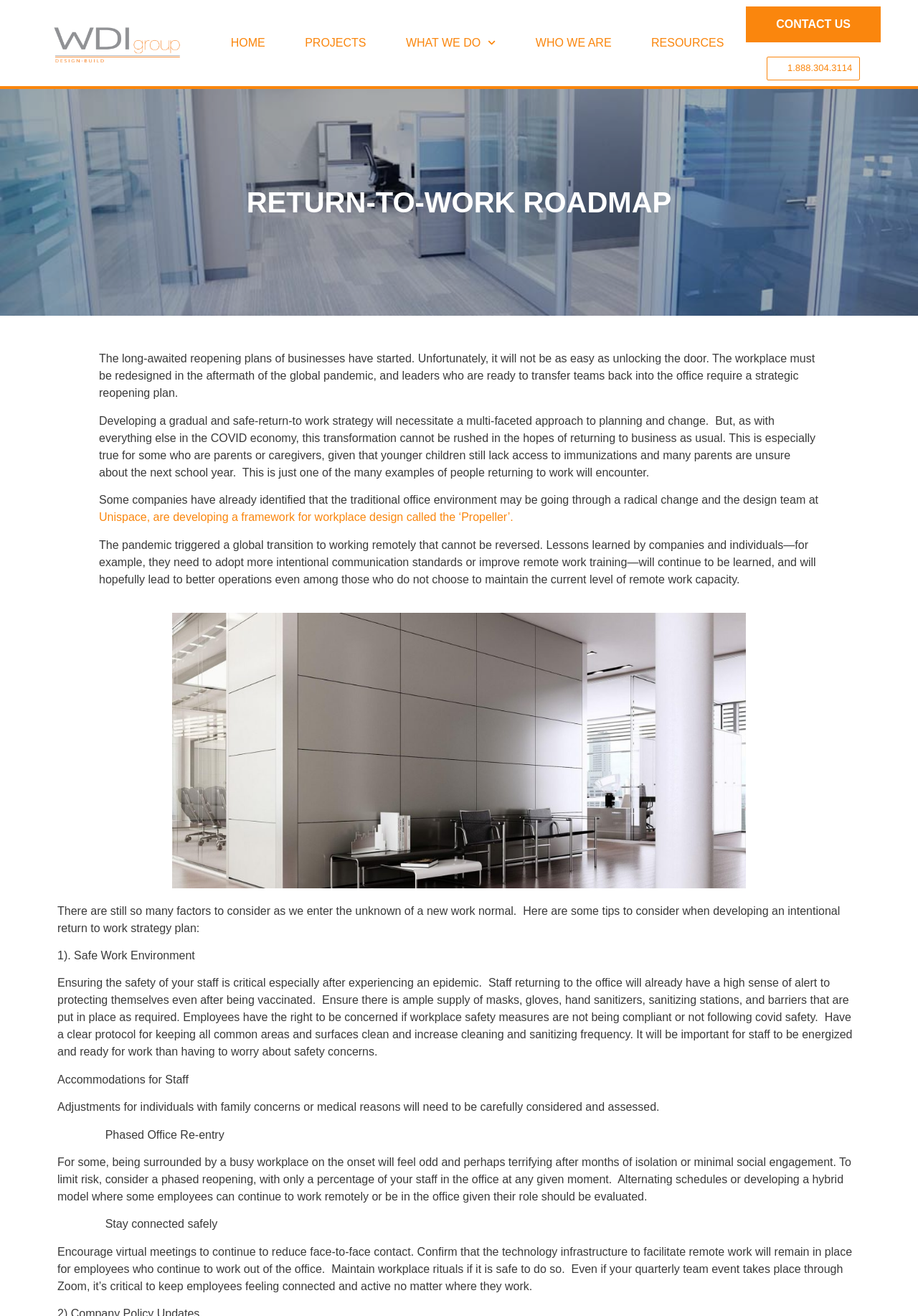From the webpage screenshot, predict the bounding box coordinates (top-left x, top-left y, bottom-right x, bottom-right y) for the UI element described here: What We Do

[0.42, 0.02, 0.562, 0.045]